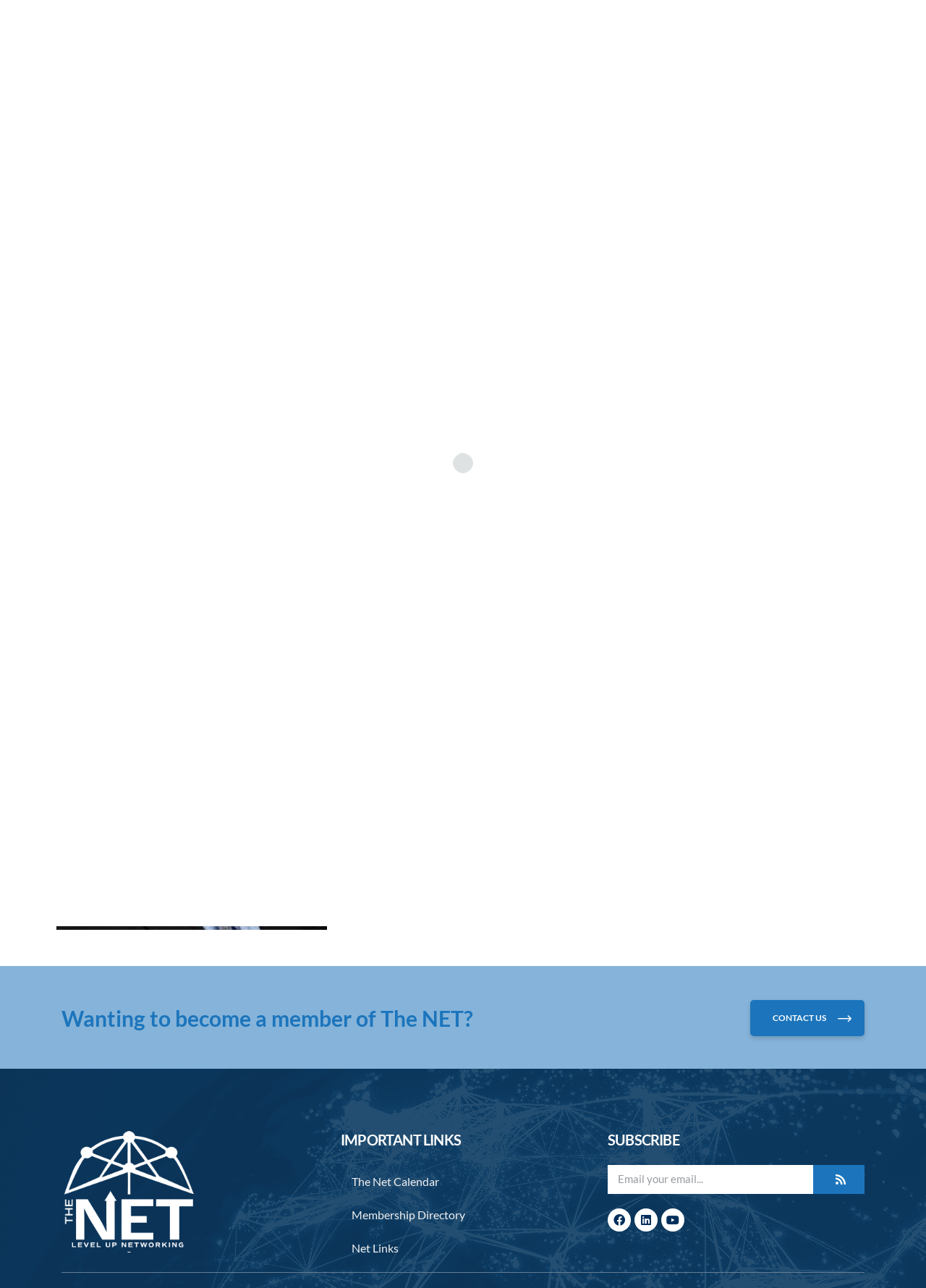How many social media links are there?
Please answer using one word or phrase, based on the screenshot.

5